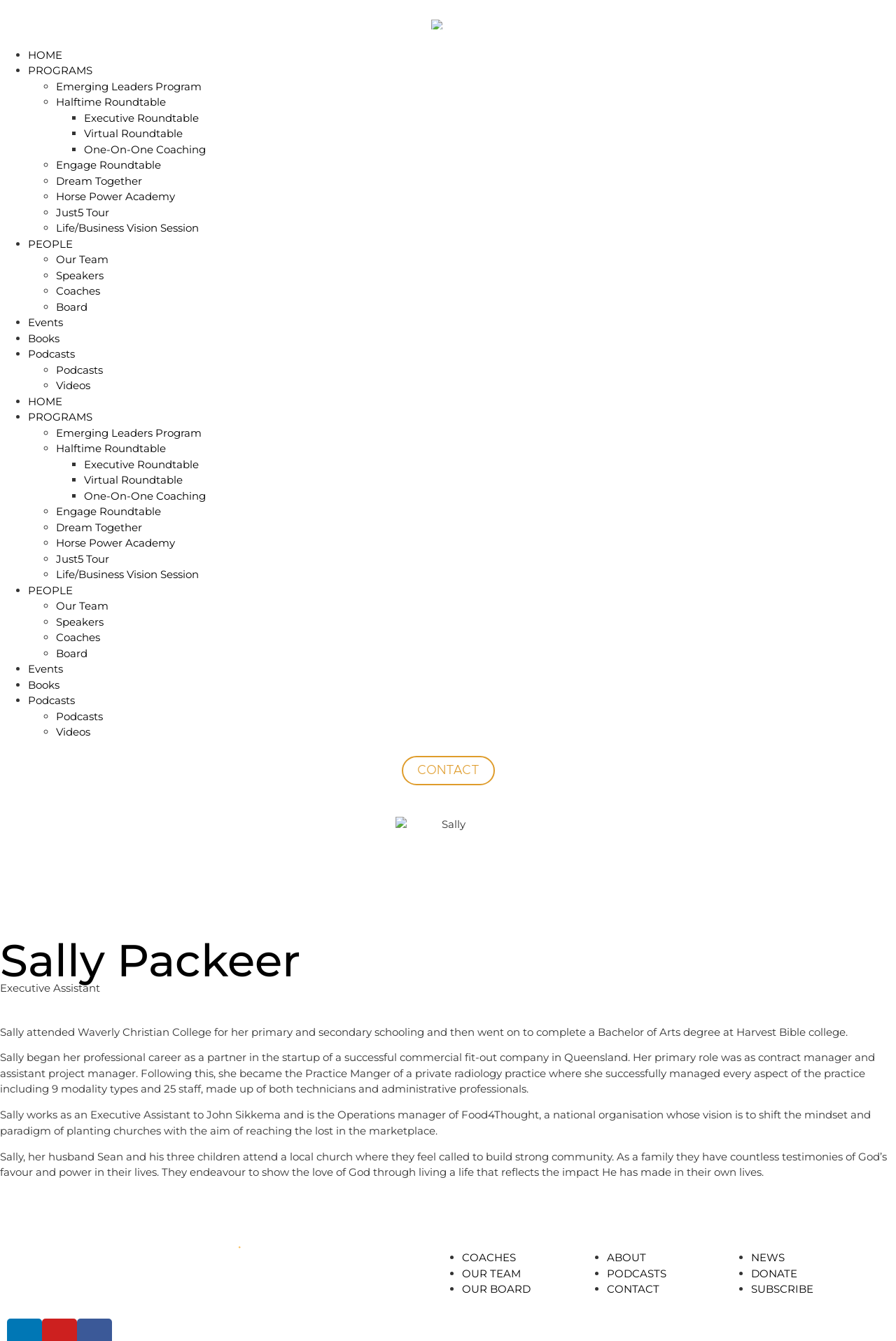Answer this question in one word or a short phrase: How many images are there on the webpage?

3